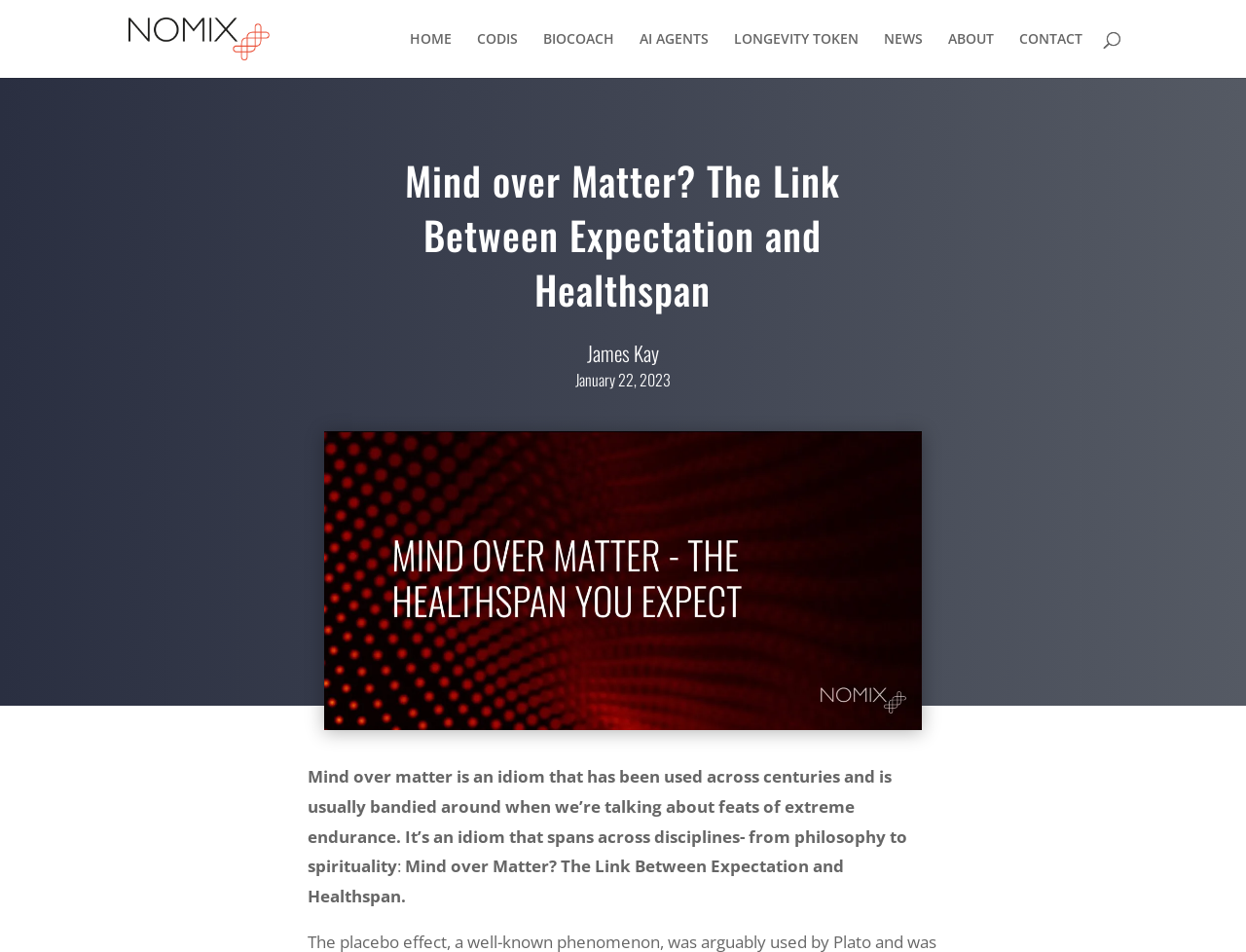Locate the bounding box of the UI element based on this description: "Chye-Ching Huang". Provide four float numbers between 0 and 1 as [left, top, right, bottom].

None